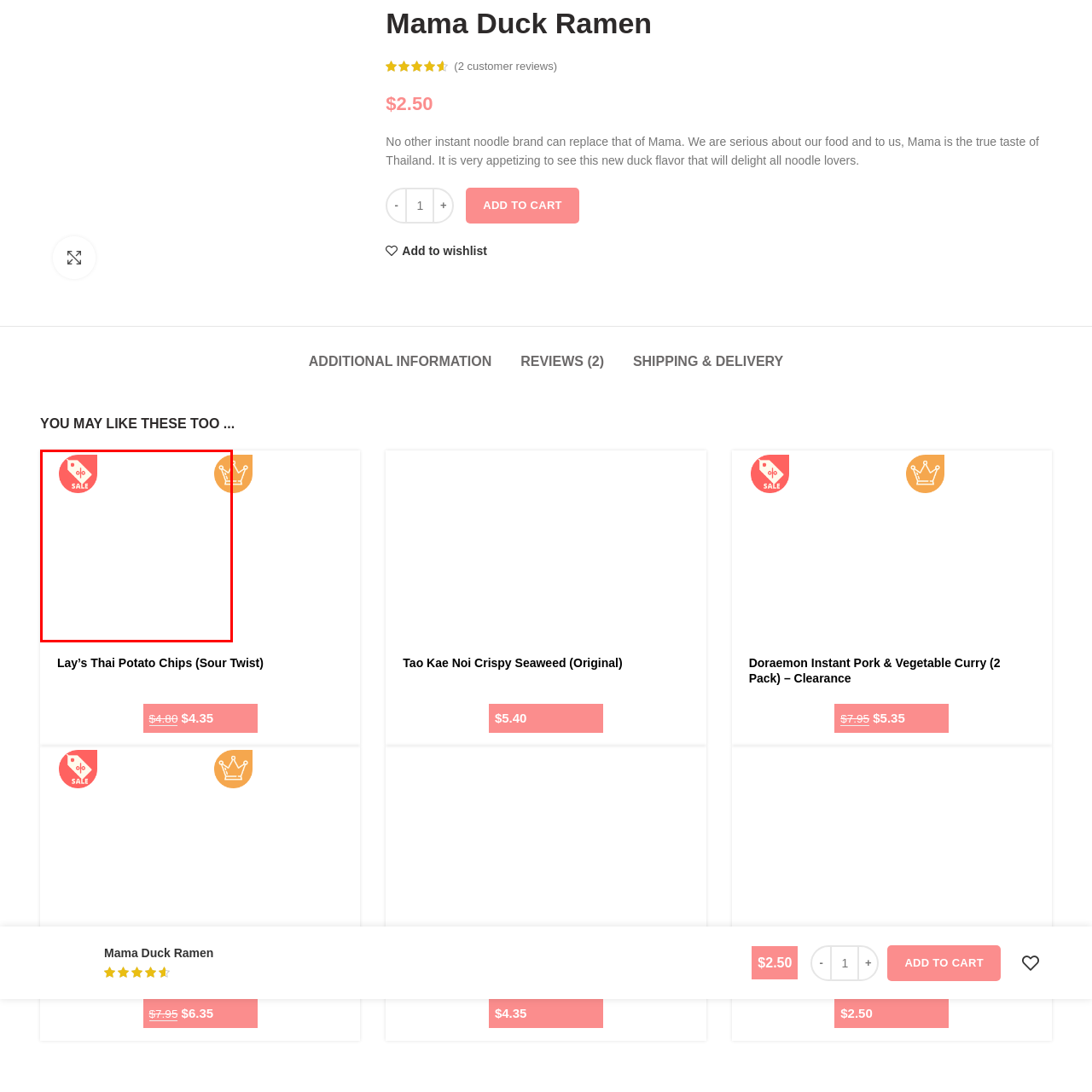Pay attention to the image inside the red rectangle, What is the overall goal of the promotional graphics? Answer briefly with a single word or phrase.

To enhance shopping experience